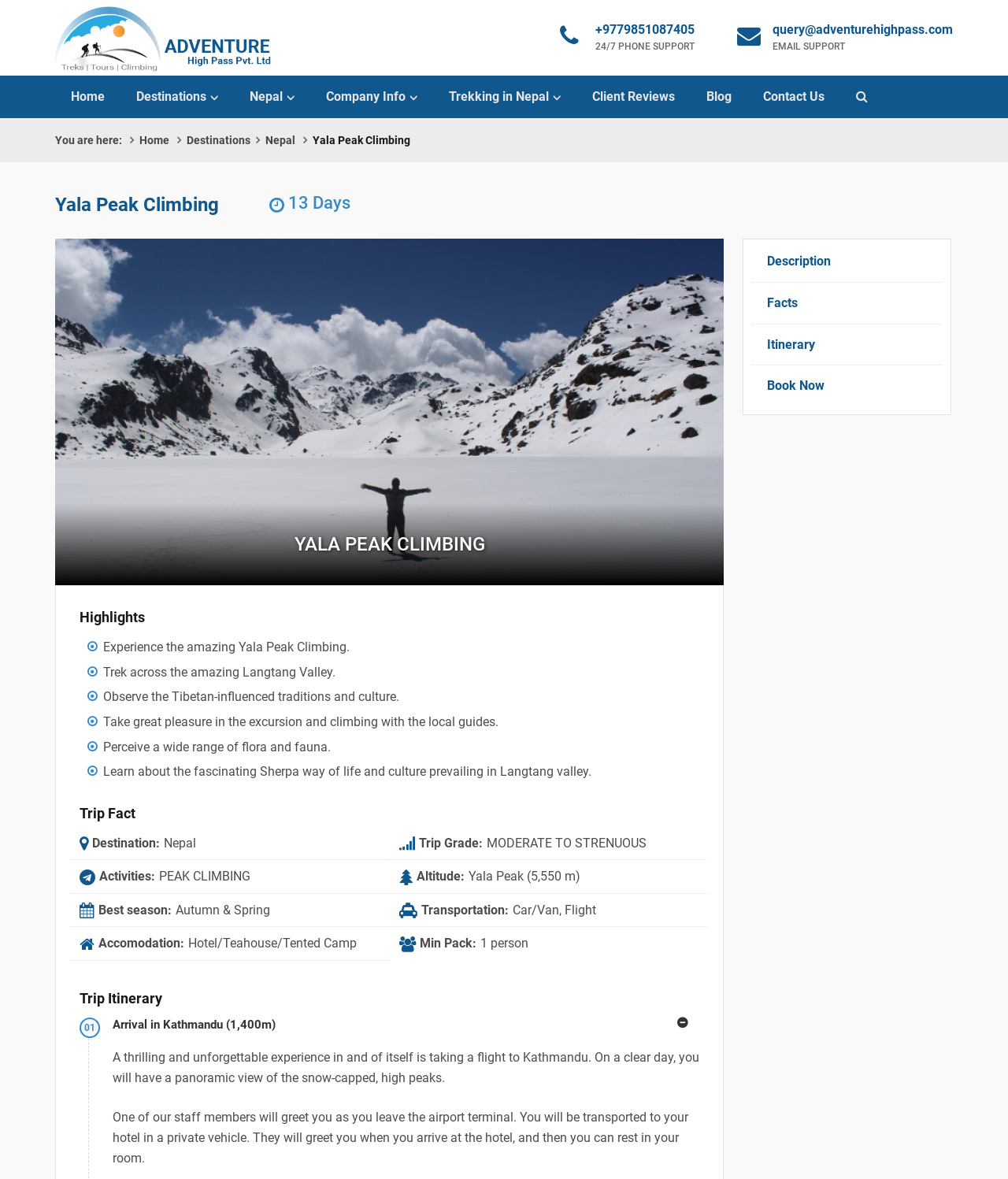What is the accommodation type for the Yala Peak Climbing trip?
Craft a detailed and extensive response to the question.

I found the accommodation type by looking at the 'Trip Fact' section, where it says 'Accomodation: Hotel/Teahouse/Tented Camp'.